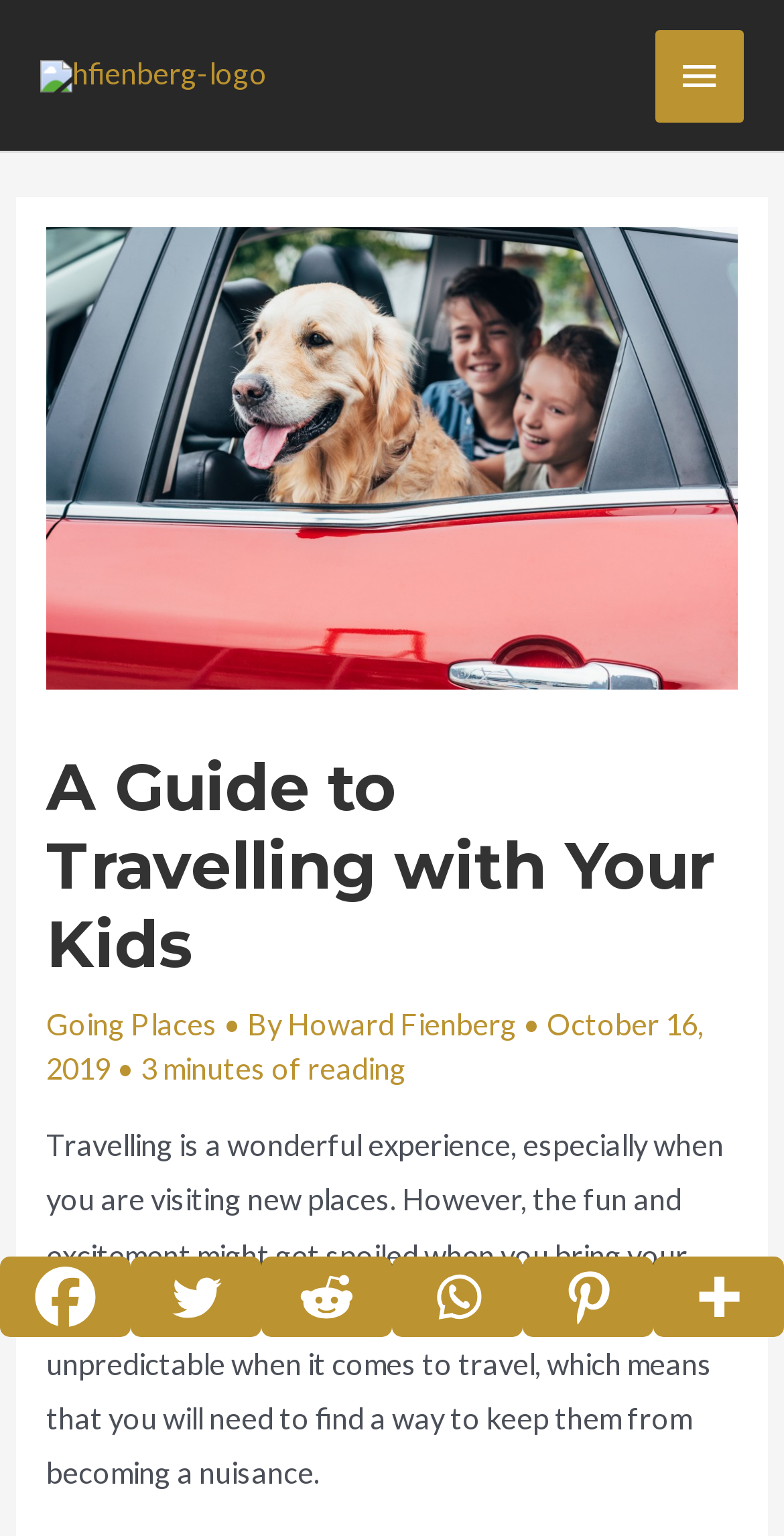Extract the bounding box coordinates of the UI element described by: "alt="hfienberg-logo"". The coordinates should include four float numbers ranging from 0 to 1, e.g., [left, top, right, bottom].

[0.051, 0.036, 0.341, 0.058]